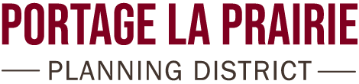Please answer the following question using a single word or phrase: What is the focus of the Portage la Prairie Planning District?

Organized and sustainable community growth